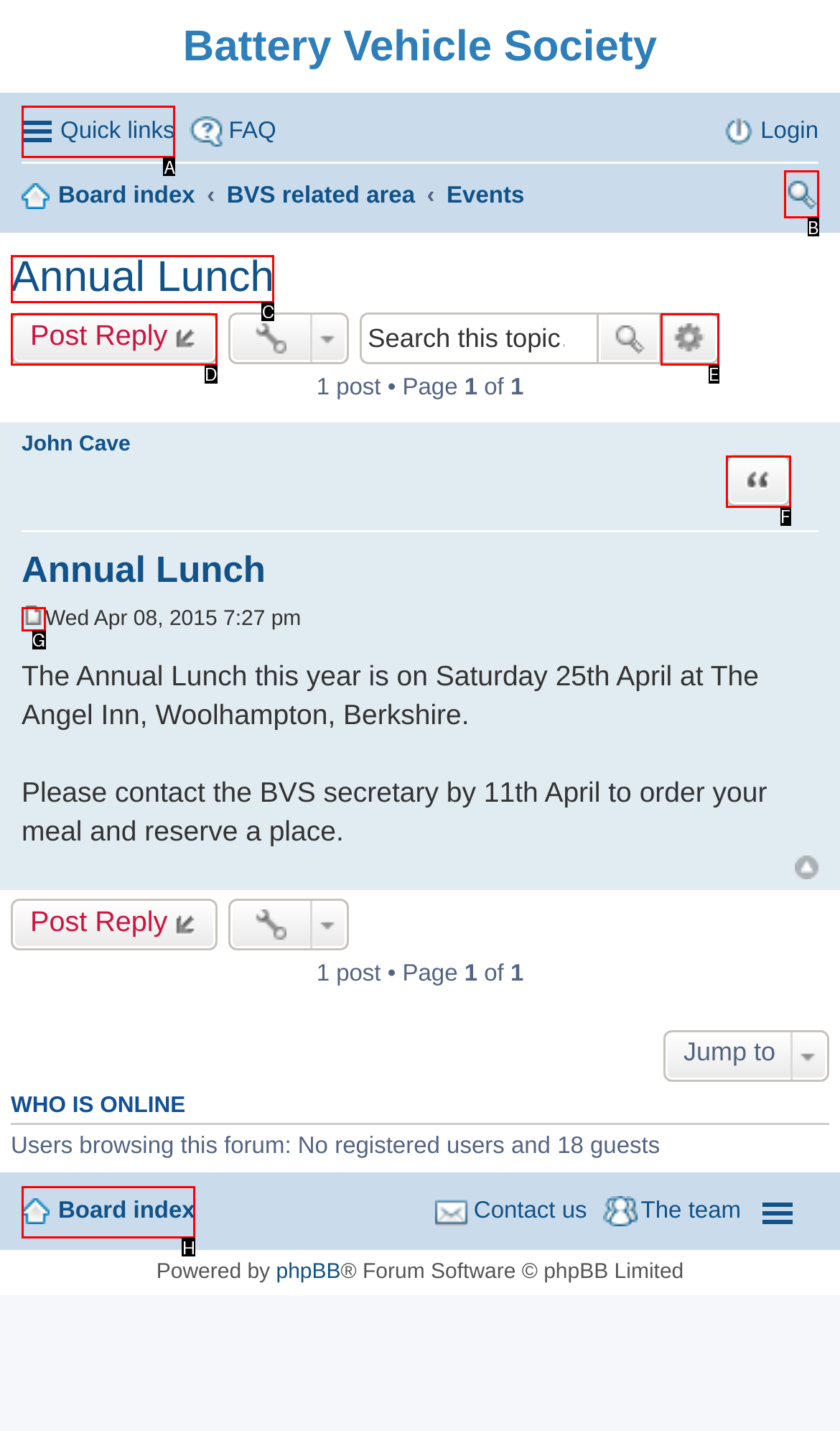Identify the HTML element that corresponds to the description: Post Reply Provide the letter of the correct option directly.

D